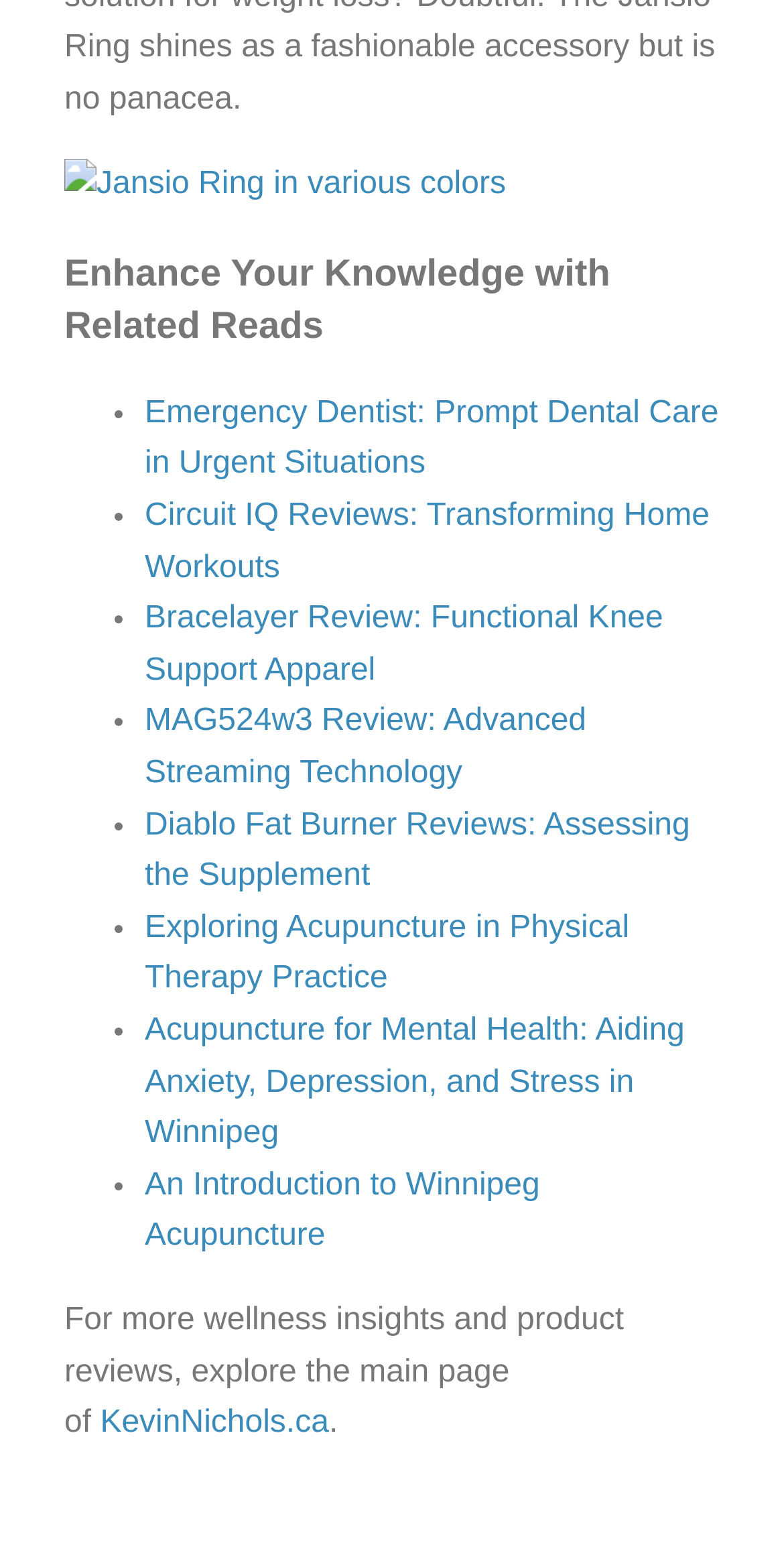How many list markers are there?
Your answer should be a single word or phrase derived from the screenshot.

9